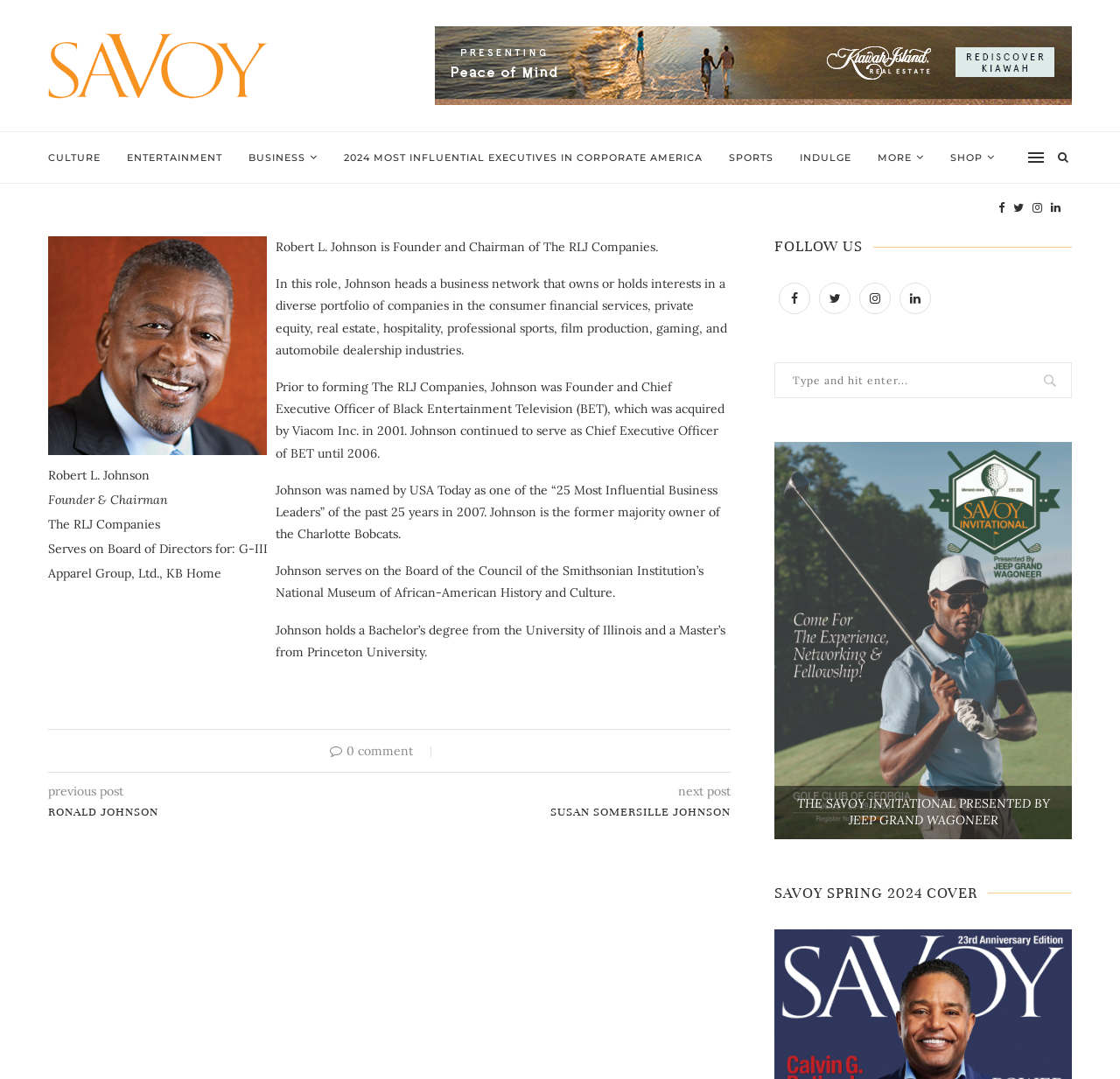Please study the image and answer the question comprehensively:
What companies is Robert L. Johnson on the Board of Directors for?

According to the webpage, Robert L. Johnson serves on the Board of Directors for G-III Apparel Group, Ltd., and KB Home, as mentioned in the text 'Serves on Board of Directors for: G-III Apparel Group, Ltd., KB Home'.